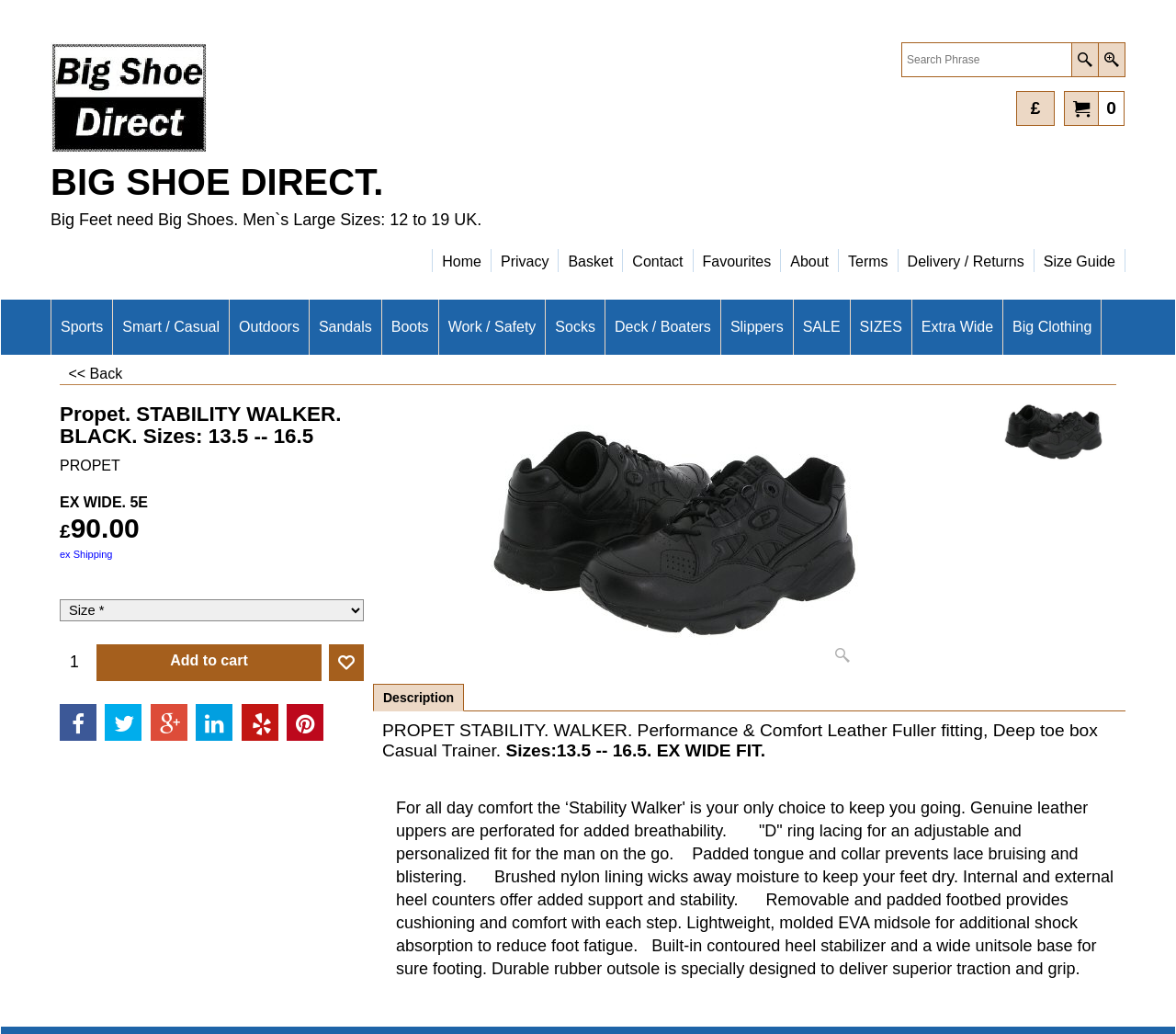Please find the bounding box coordinates of the element that you should click to achieve the following instruction: "Click on the 'Extra Wide' link". The coordinates should be presented as four float numbers between 0 and 1: [left, top, right, bottom].

[0.776, 0.29, 0.852, 0.343]